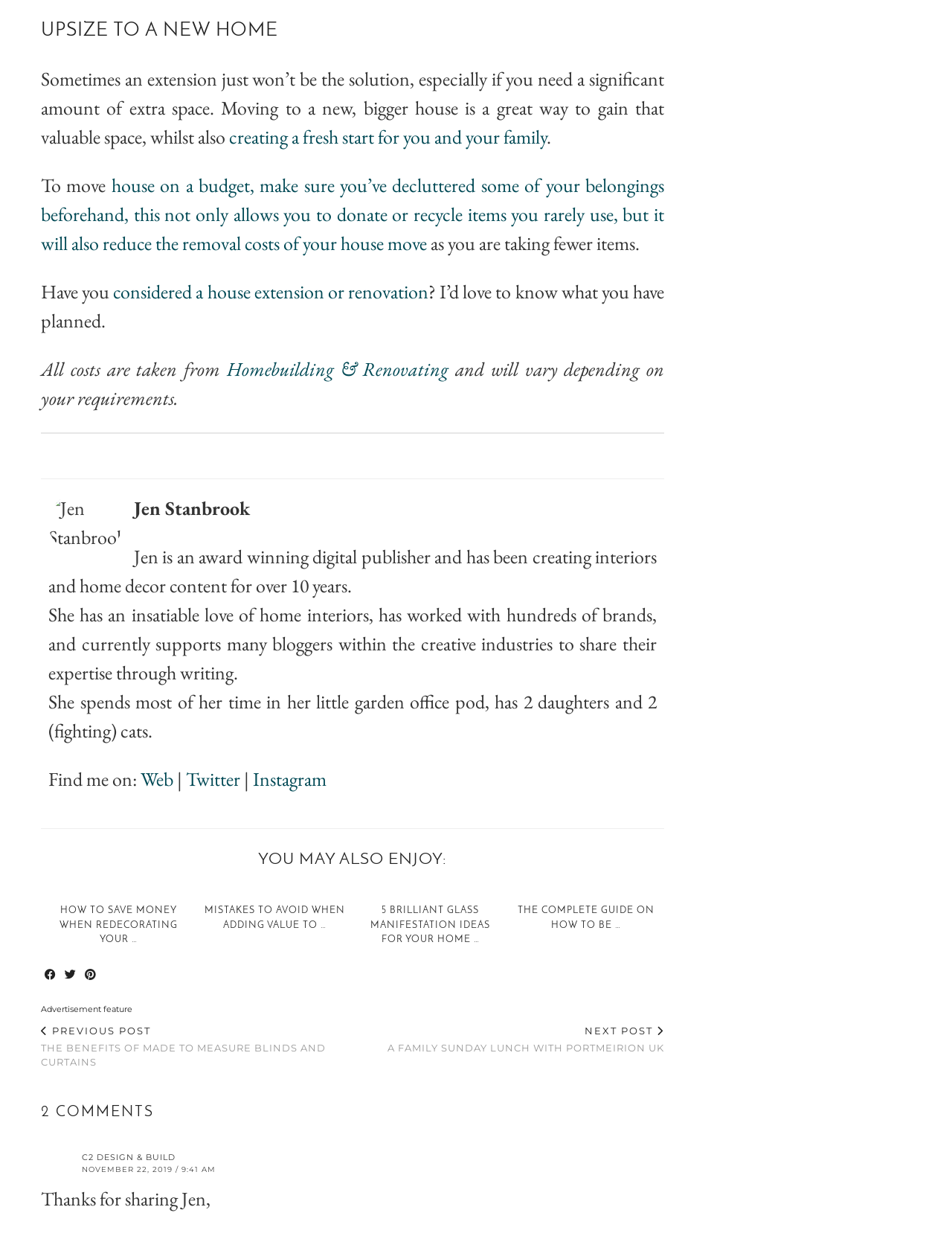How many comments are there on the article?
Please provide a comprehensive answer to the question based on the webpage screenshot.

There are 2 comments on the article, as indicated by the heading '2 COMMENTS' at the bottom of the page.